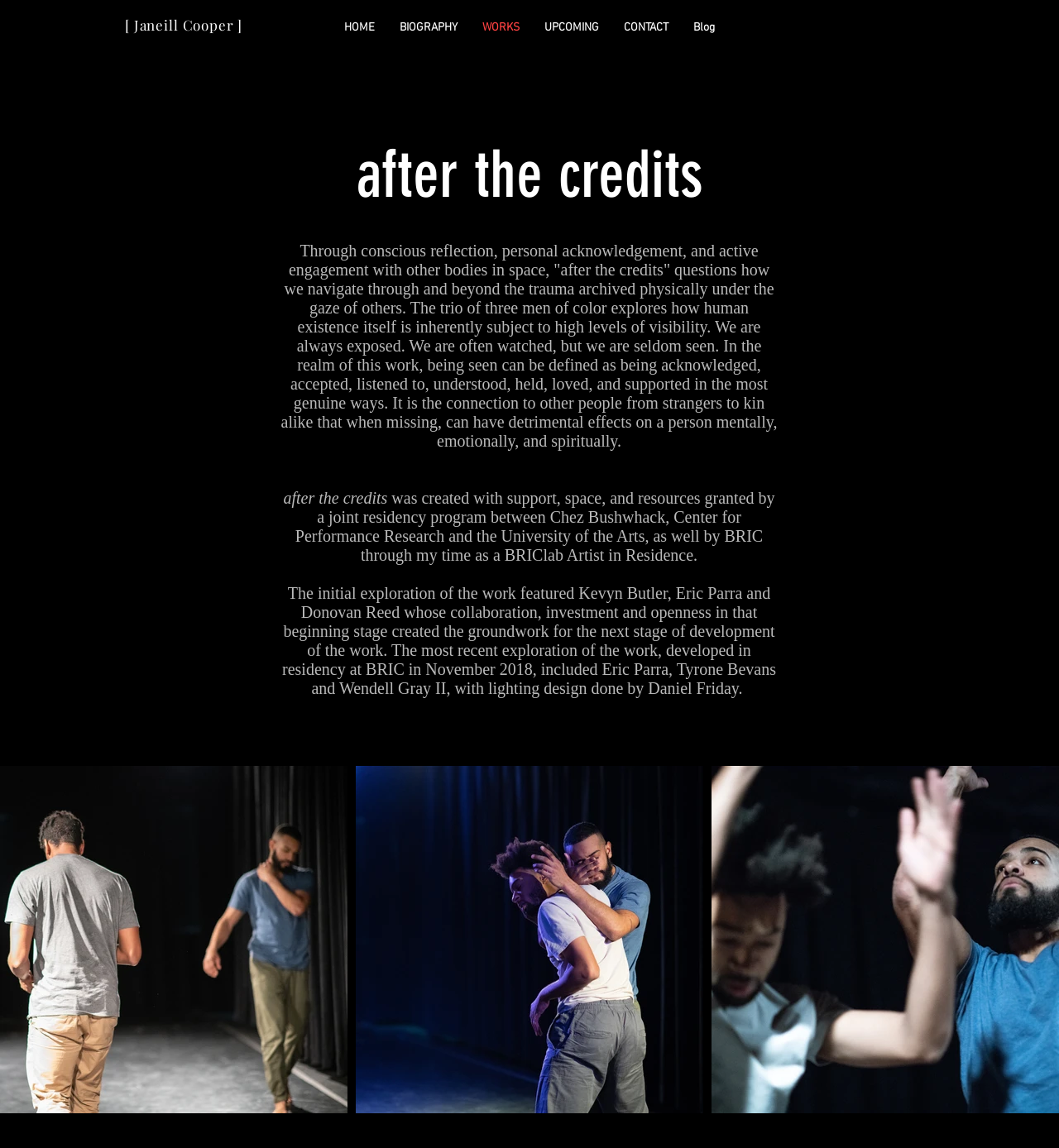Provide the bounding box coordinates of the HTML element described by the text: "[ Janeill Cooper ]". The coordinates should be in the format [left, top, right, bottom] with values between 0 and 1.

[0.118, 0.014, 0.229, 0.03]